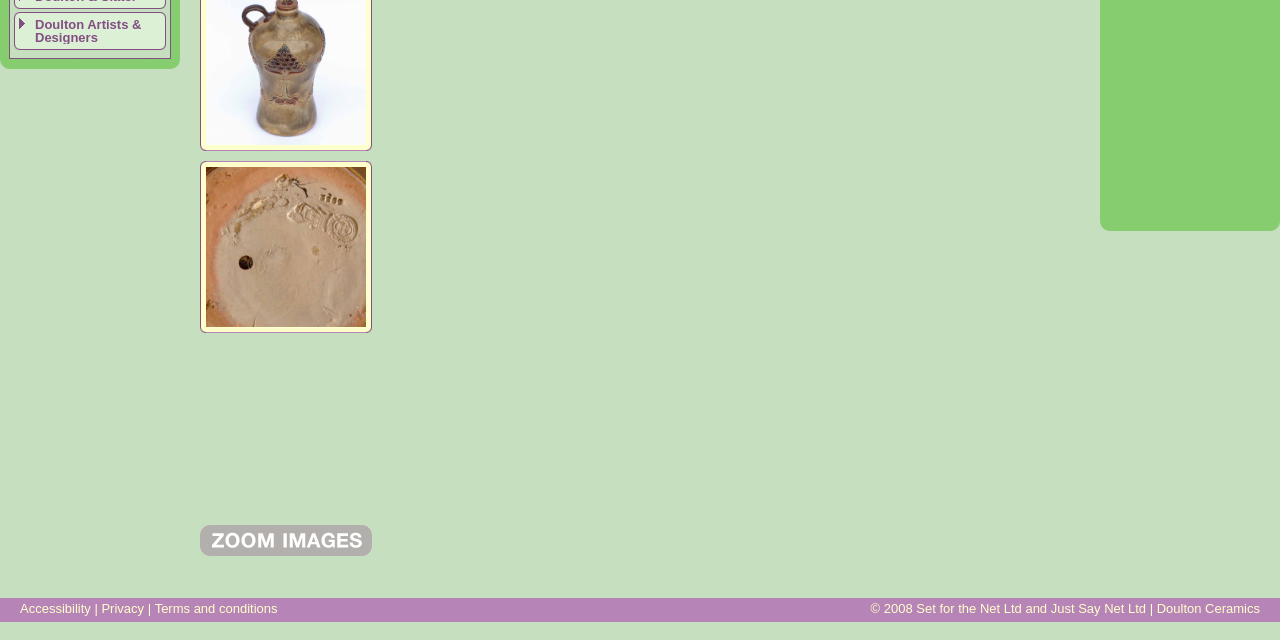Please locate the UI element described by "Privacy" and provide its bounding box coordinates.

[0.079, 0.939, 0.113, 0.962]